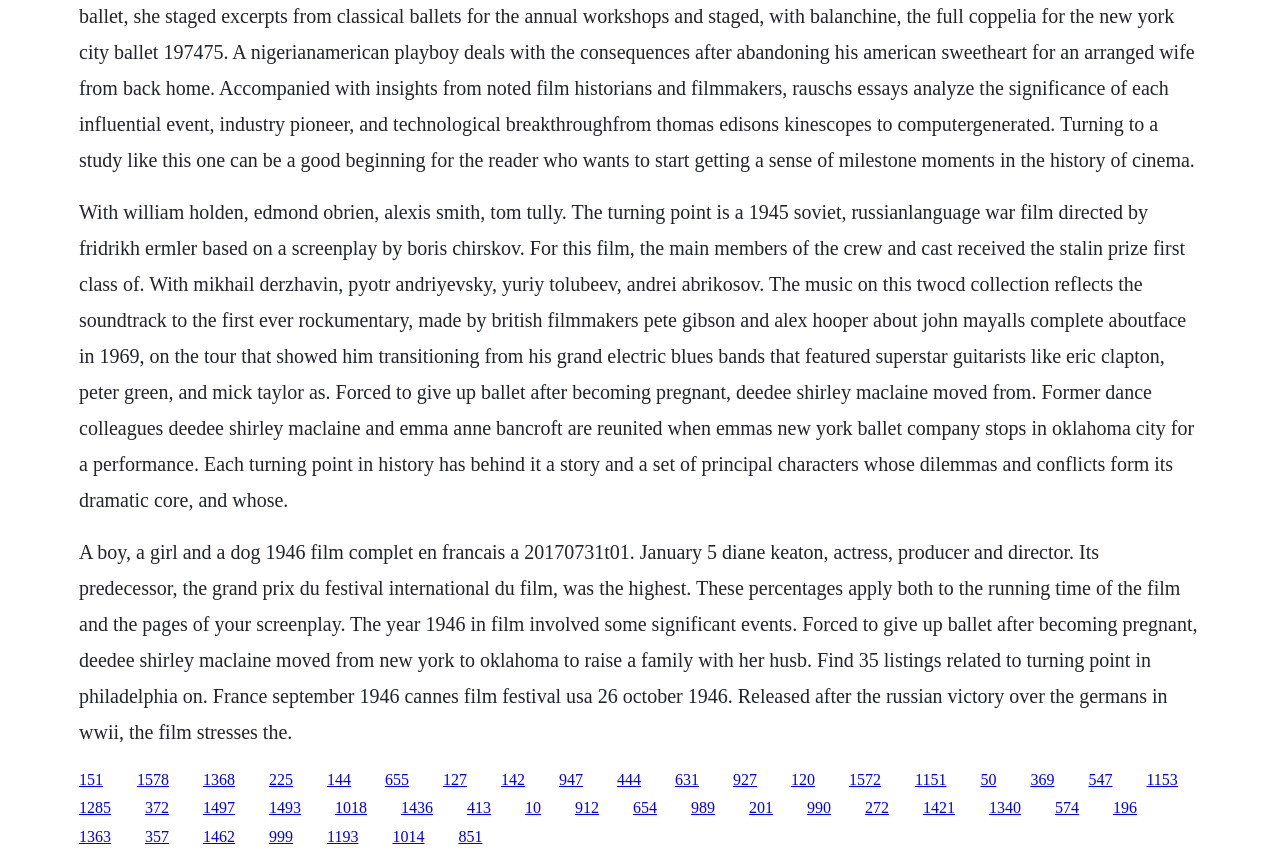Locate the bounding box coordinates of the segment that needs to be clicked to meet this instruction: "Read more about the Soviet war film 'The Turning Point'".

[0.062, 0.233, 0.933, 0.594]